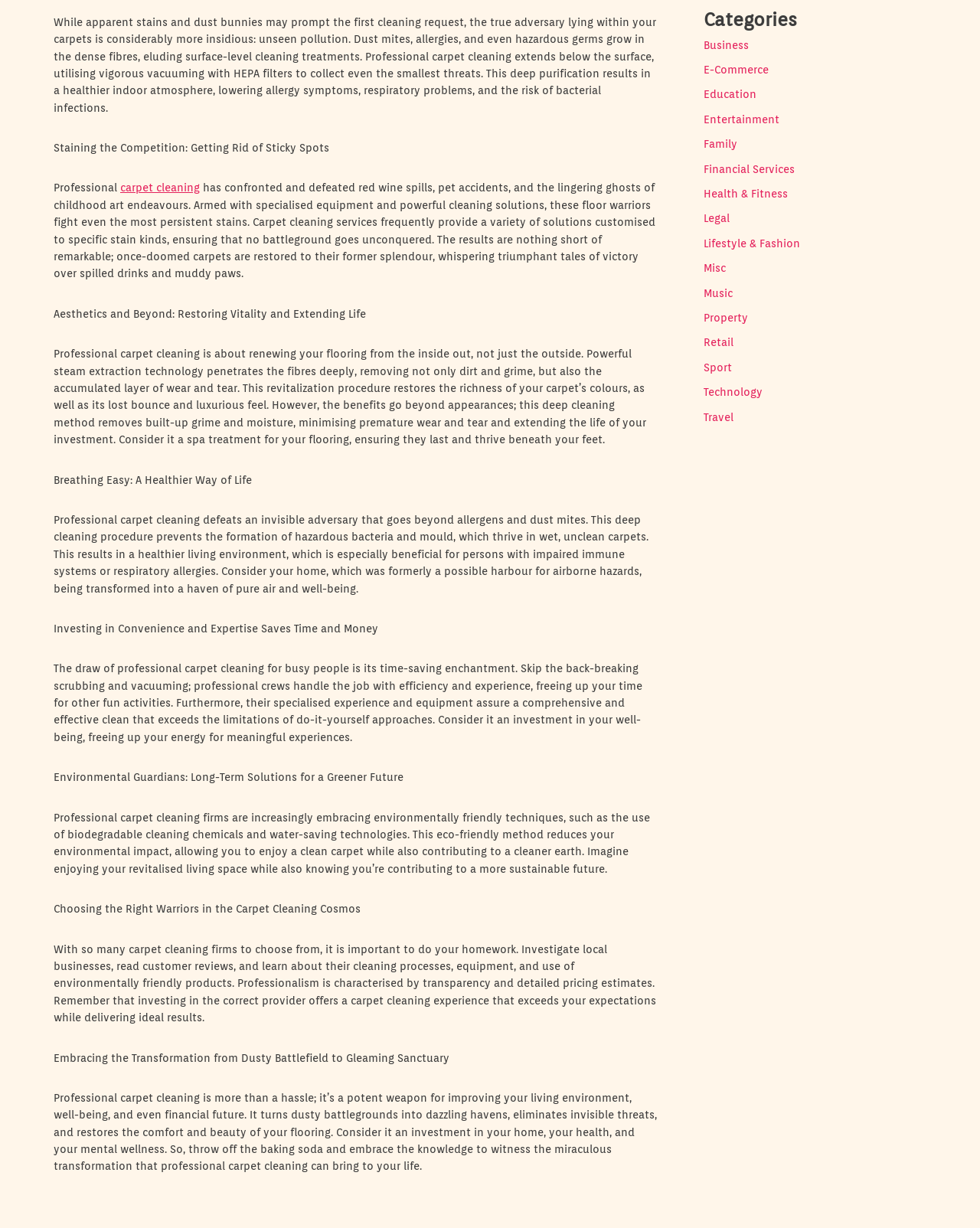Determine the bounding box coordinates for the UI element with the following description: "Property". The coordinates should be four float numbers between 0 and 1, represented as [left, top, right, bottom].

[0.718, 0.254, 0.763, 0.264]